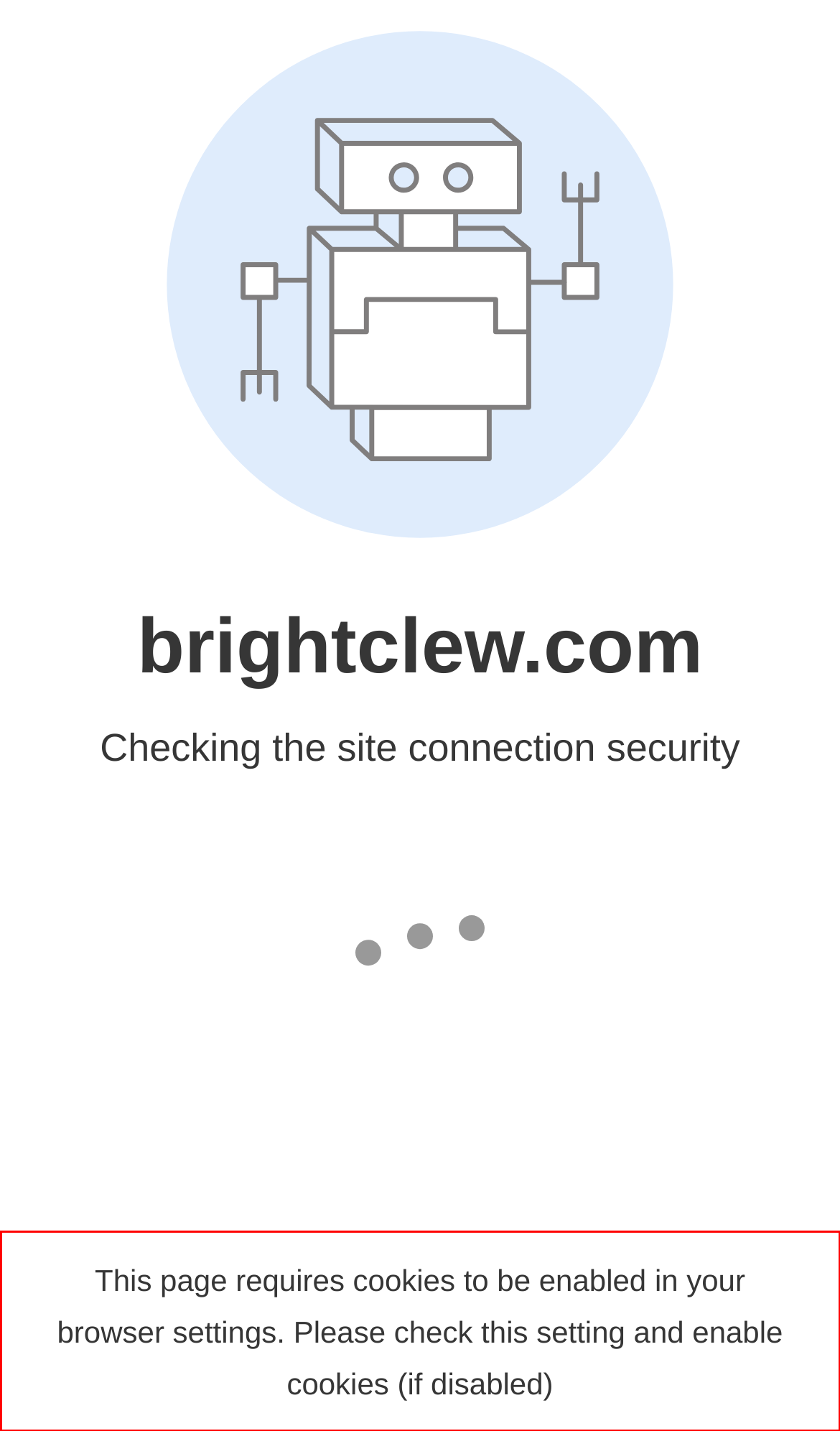You have a webpage screenshot with a red rectangle surrounding a UI element. Extract the text content from within this red bounding box.

This page requires cookies to be enabled in your browser settings. Please check this setting and enable cookies (if disabled)